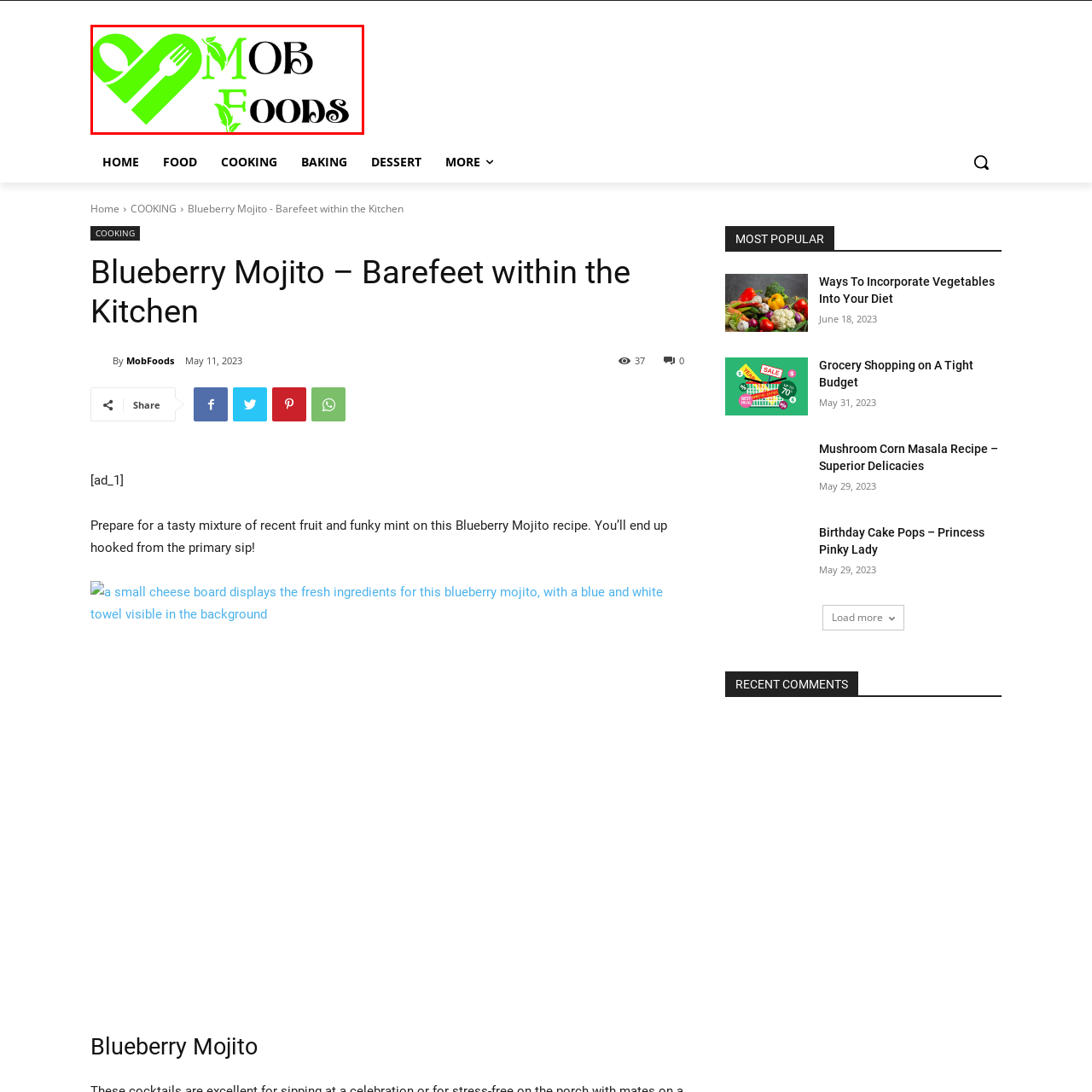Provide an in-depth caption for the picture enclosed by the red frame.

The image features the logo of "Mob Foods," a vibrant representation of culinary passion and community. The logo showcases a heart intertwined with a fork and spoon, symbolizing love for food and cooking. The text "MOB" is displayed prominently in bold, modern typography, while "Foods" is elegantly styled with leaf accents, emphasizing freshness and natural ingredients. This design effectively conveys a sense of warmth and enthusiasm for sharing delightful recipes and food experiences, aligning perfectly with the brand’s mission to bring people together through the joy of cooking and enjoying meals.